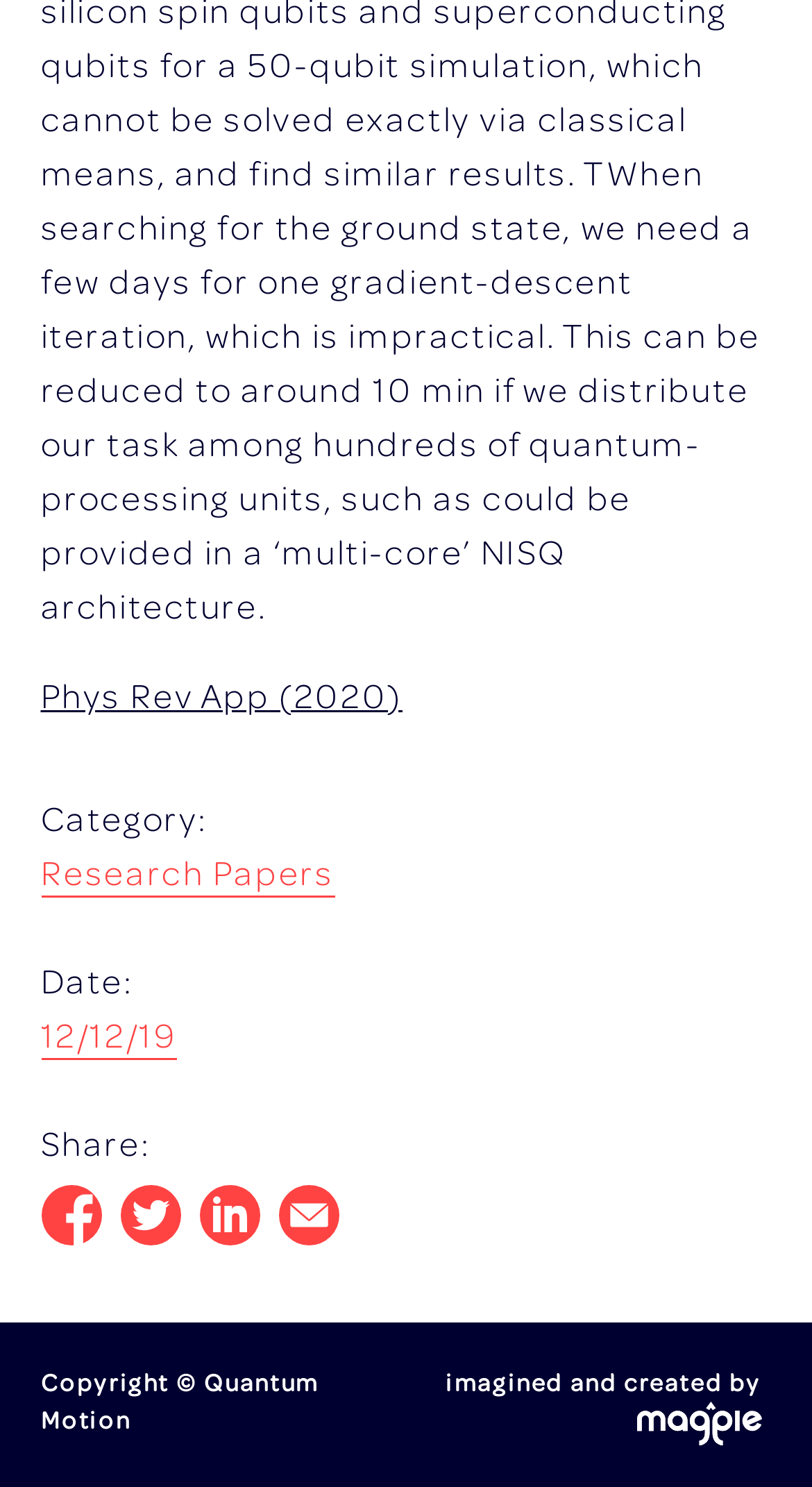How many social media platforms can the research paper be shared on?
From the details in the image, answer the question comprehensively.

I found the number of social media platforms by counting the links 'Share on Facebook', 'Tweet', and 'Share on LinkedIn' which are located next to each other.